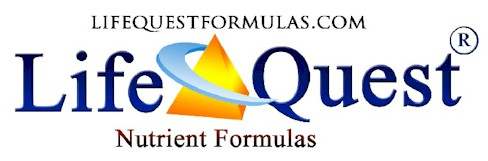What is symbolized by the stylized golden pyramid?
Can you provide an in-depth and detailed response to the question?

The caption states that the stylized golden pyramid in the logo symbolizes strength and stability, conveying a sense of professionalism and commitment to quality in health products.